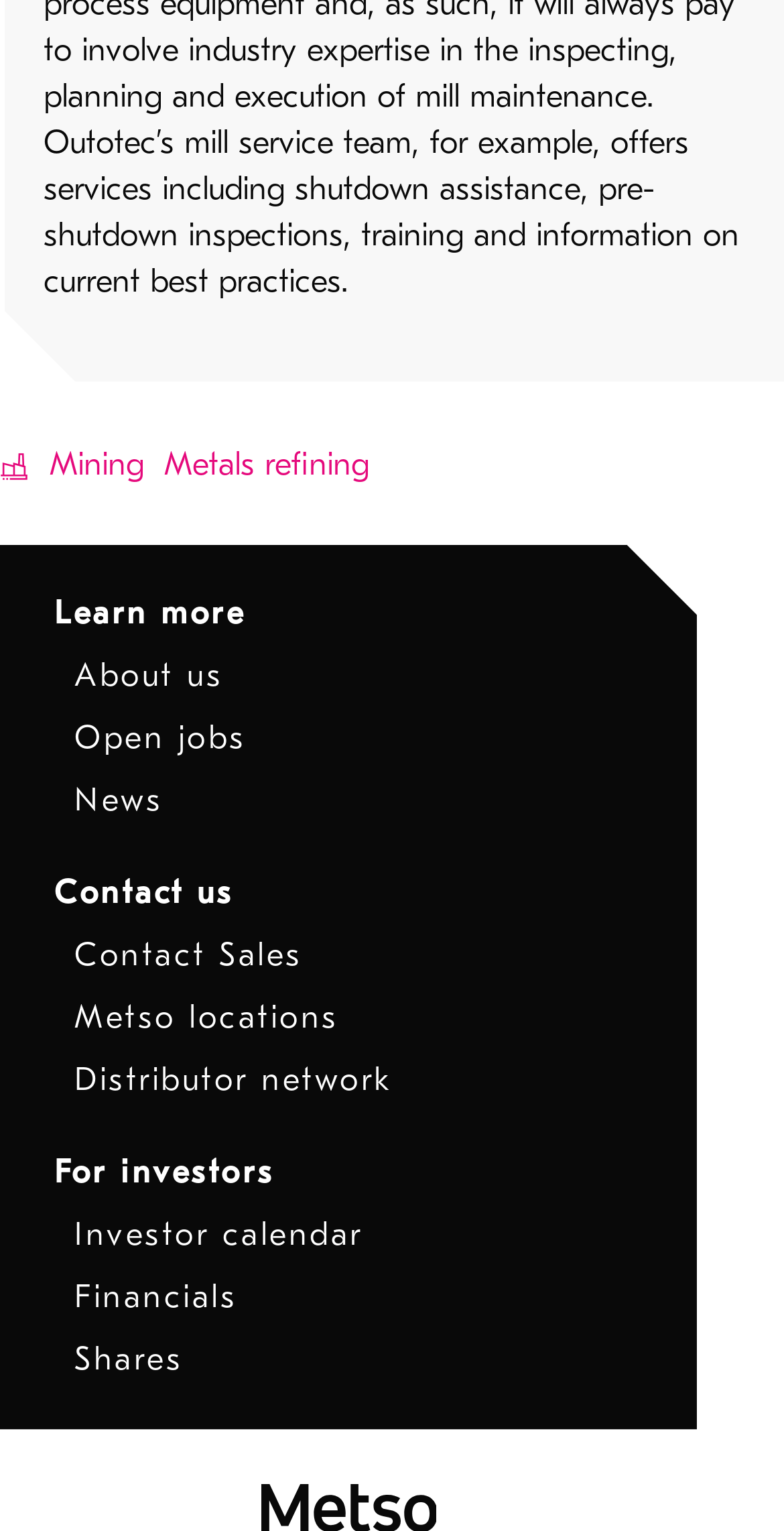Highlight the bounding box coordinates of the region I should click on to meet the following instruction: "Explore mining services".

[0.063, 0.291, 0.184, 0.318]